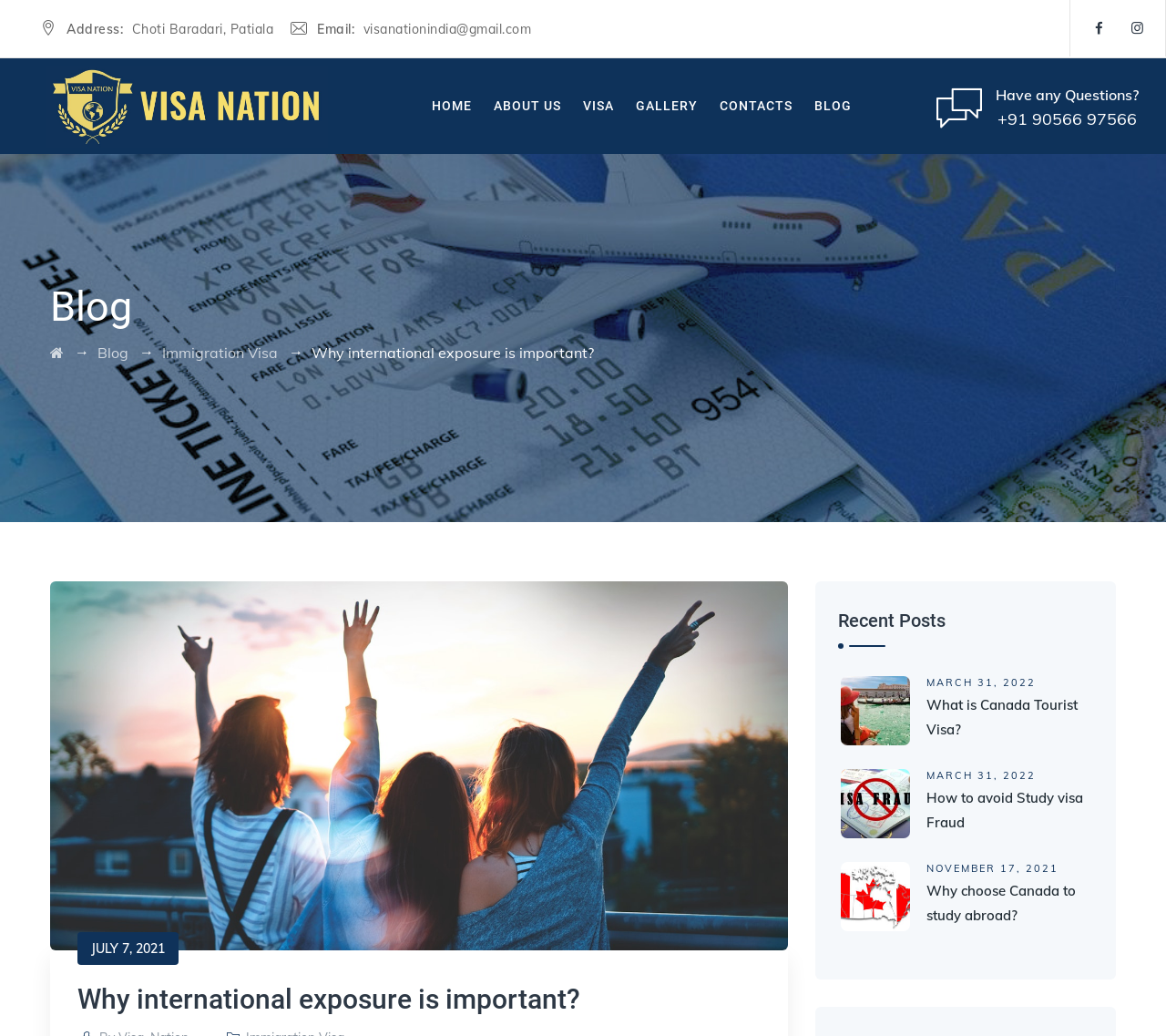Kindly determine the bounding box coordinates for the clickable area to achieve the given instruction: "View the GALLERY".

[0.545, 0.056, 0.598, 0.149]